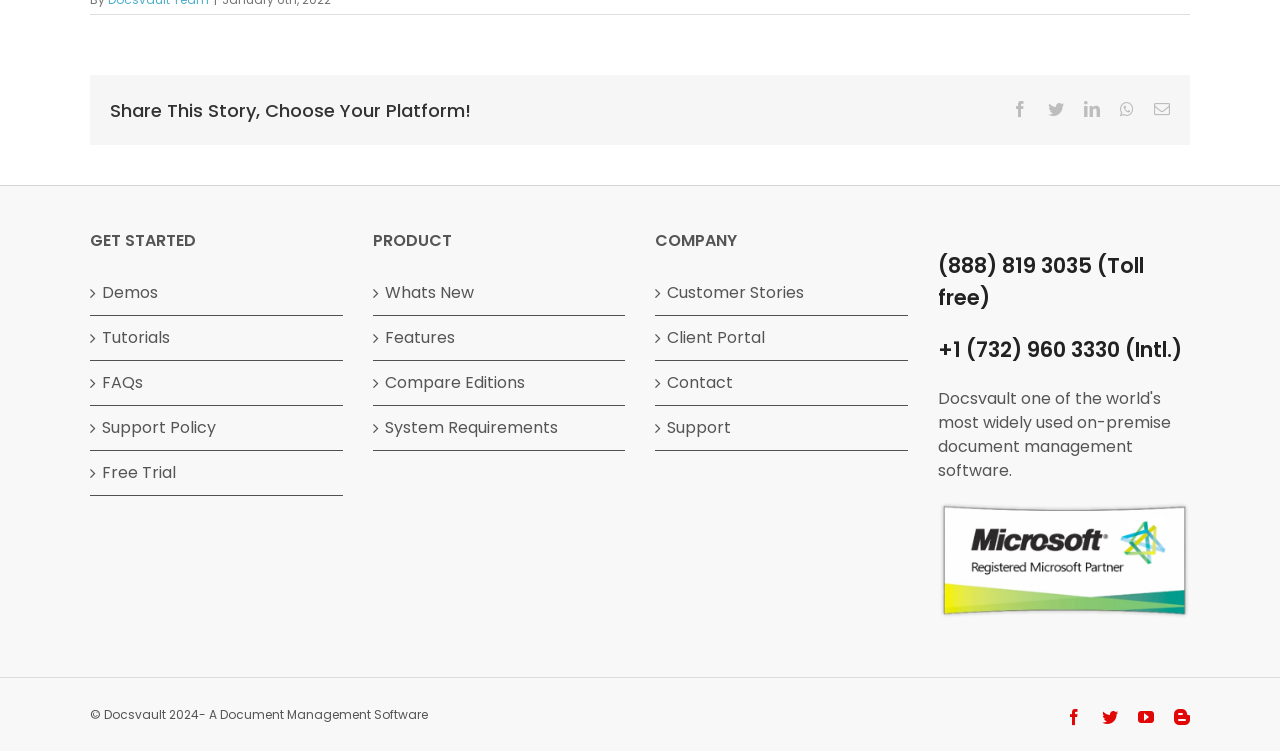Extract the bounding box coordinates for the UI element described as: "Support Policy".

[0.08, 0.554, 0.26, 0.586]